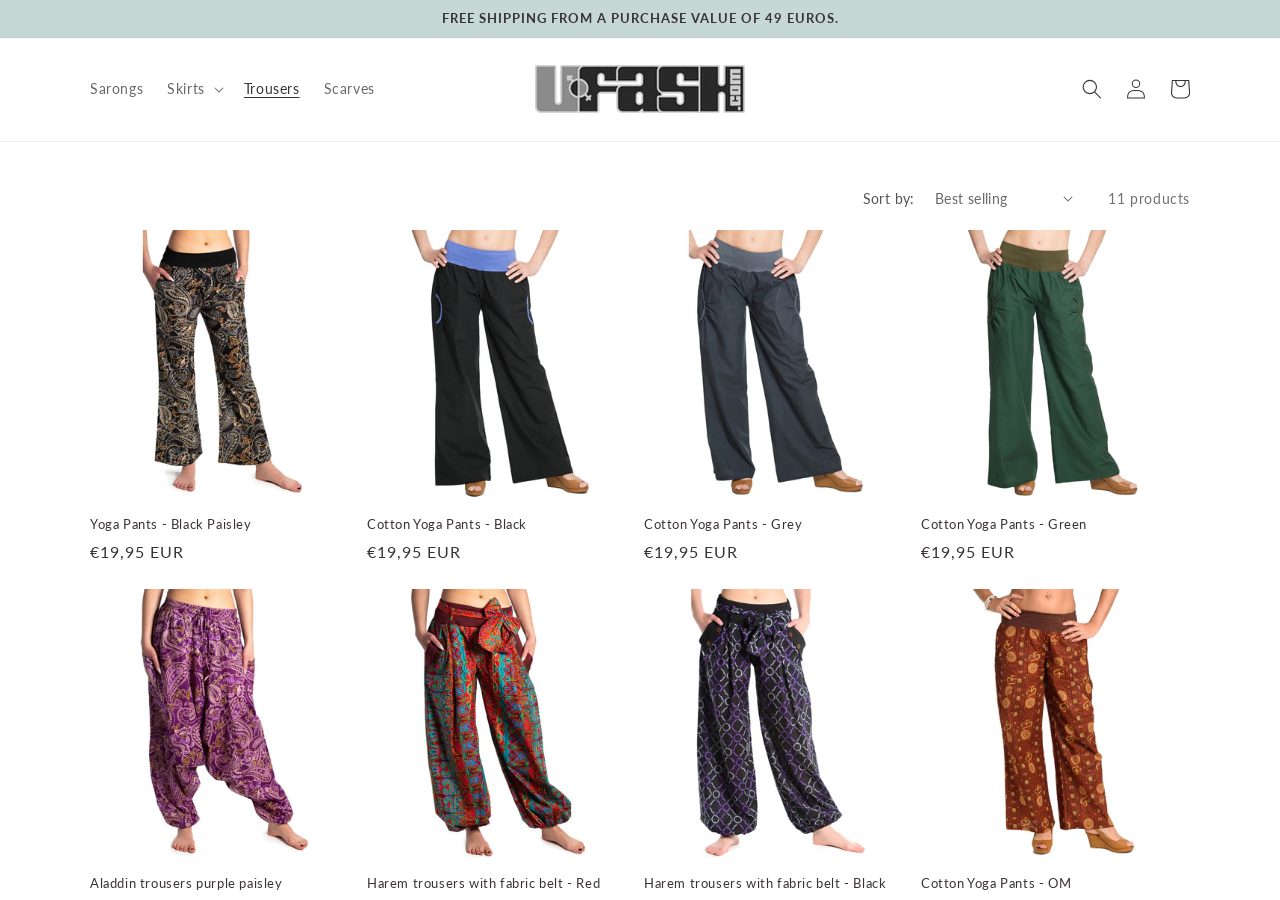Determine the bounding box coordinates for the clickable element to execute this instruction: "Search for products". Provide the coordinates as four float numbers between 0 and 1, i.e., [left, top, right, bottom].

[0.836, 0.075, 0.87, 0.124]